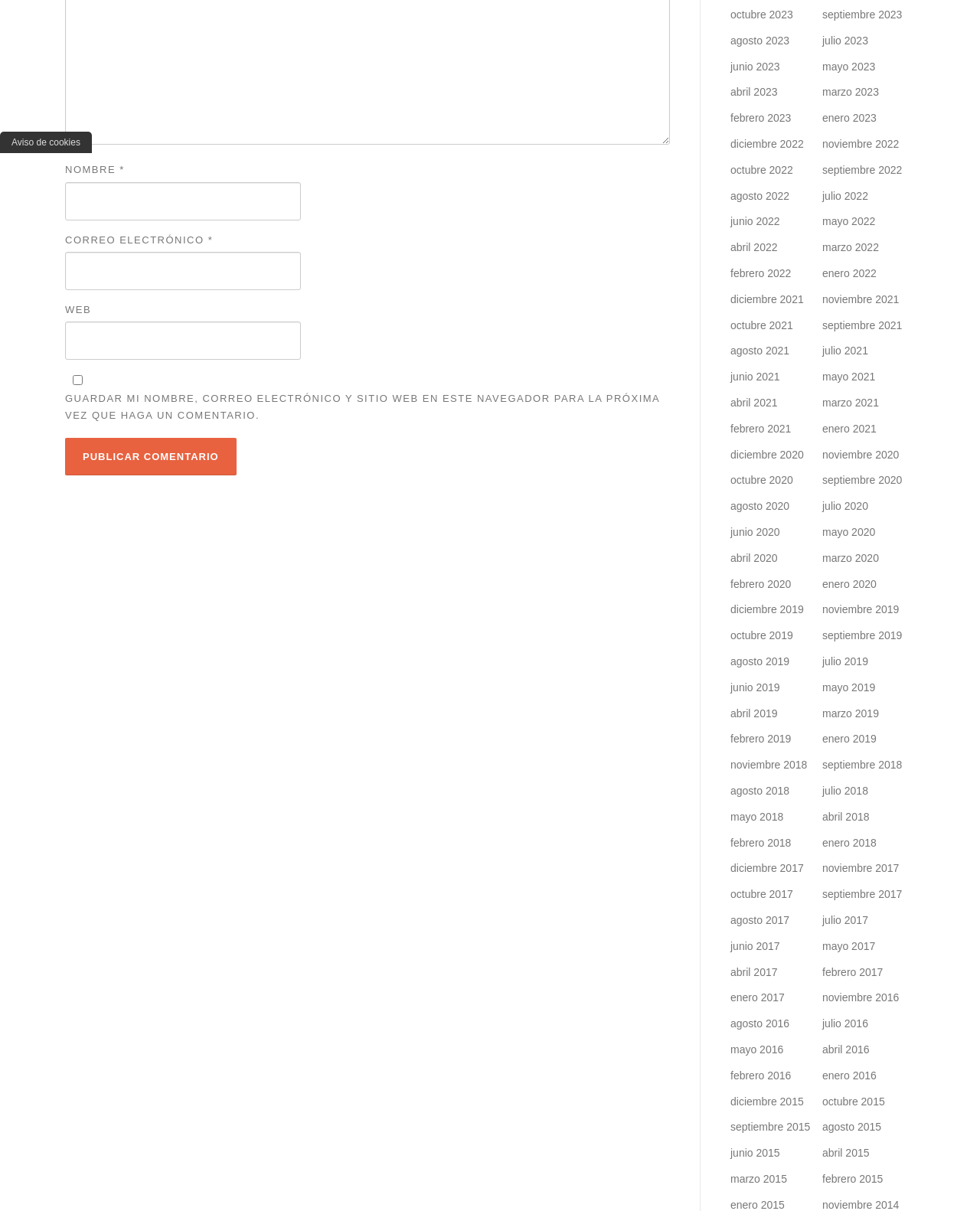Identify the bounding box for the described UI element. Provide the coordinates in (top-left x, top-left y, bottom-right x, bottom-right y) format with values ranging from 0 to 1: abril 2017

[0.745, 0.797, 0.793, 0.808]